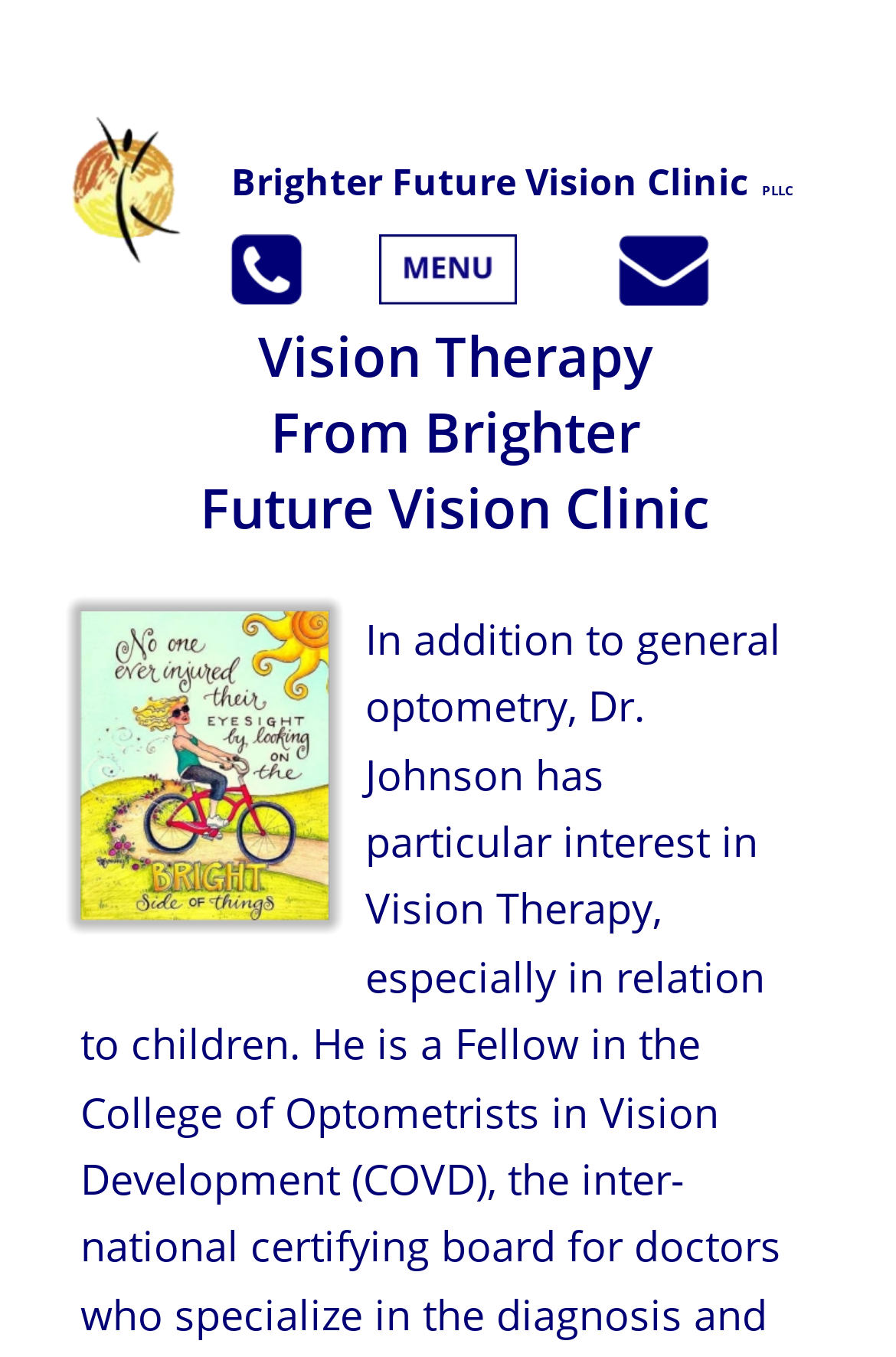What is the topic of the webpage?
Relying on the image, give a concise answer in one word or a brief phrase.

Vision Therapy